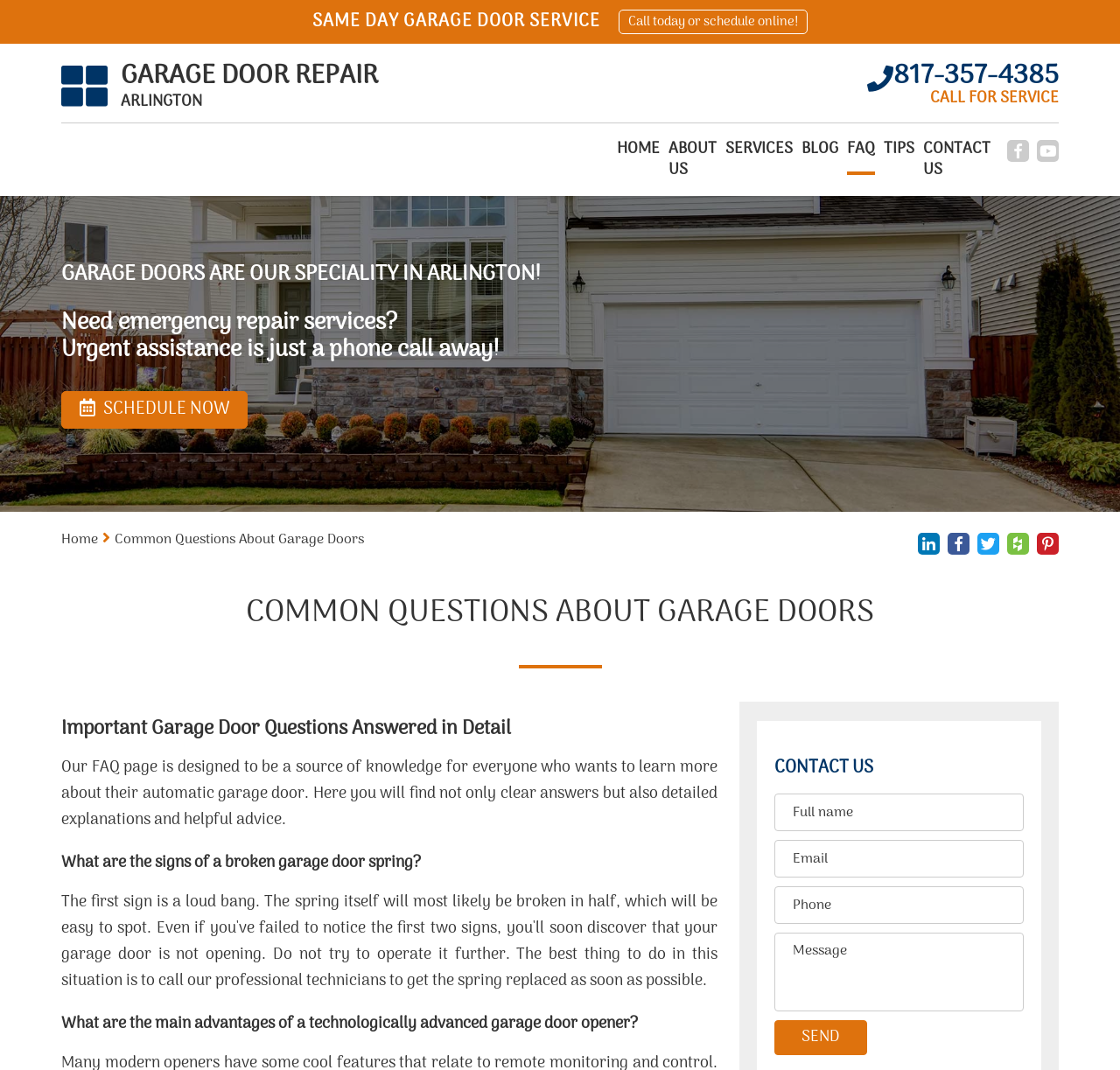Pinpoint the bounding box coordinates of the clickable element to carry out the following instruction: "Enter your full name in the text box."

[0.692, 0.742, 0.914, 0.777]